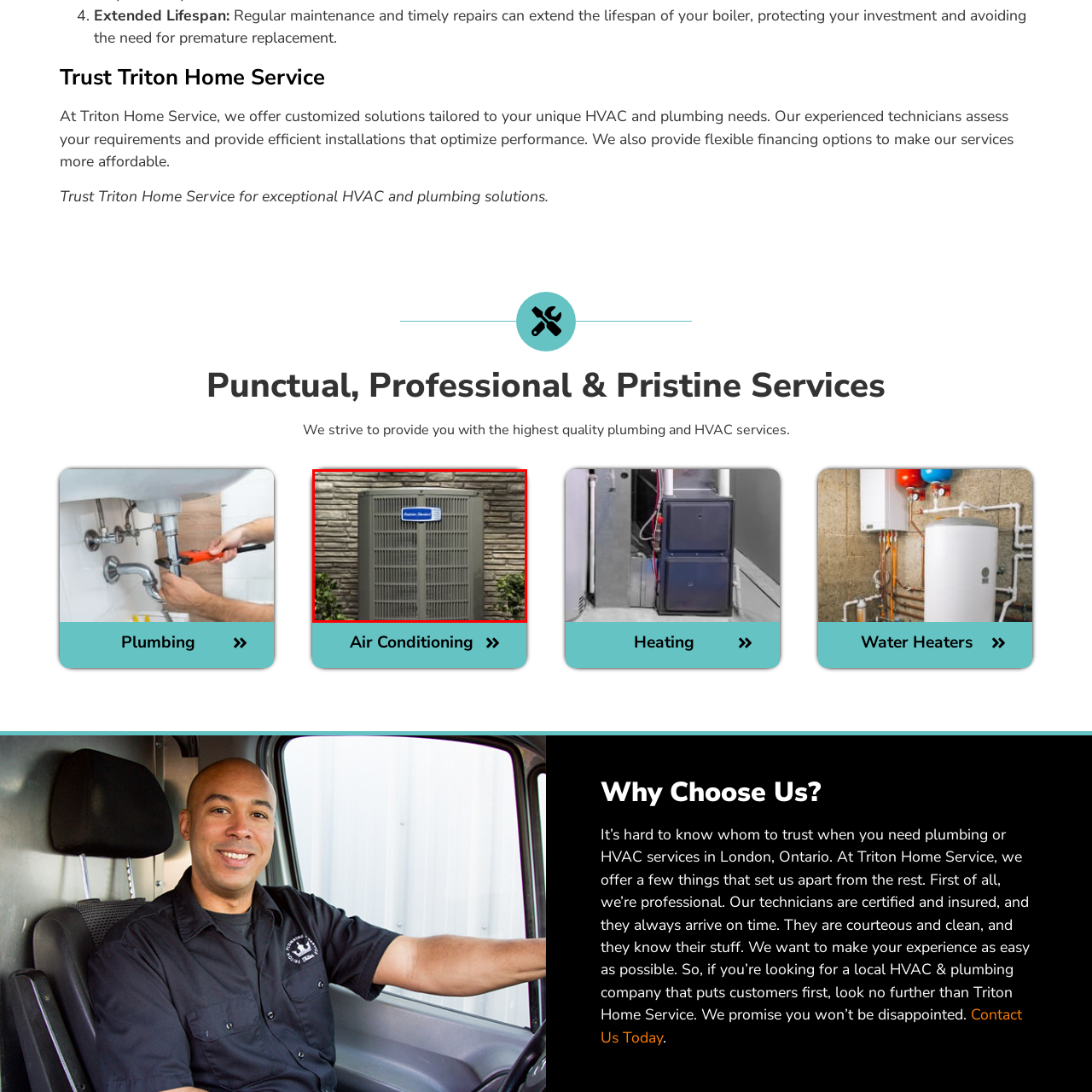Carefully describe the image located within the red boundary.

The image showcases a modern air conditioning unit situated against a backdrop of textured stone walls. The unit features a prominent label indicating its brand, "American Standard," affixed to the top. Surrounding the base of the unit, lush greenery adds a touch of nature, enhancing the aesthetic appeal of the scene. This image is representative of Triton Home Service's offerings, aligning with their commitment to providing efficient HVAC solutions in London, Ontario. The unit symbolizes reliability and advanced technology, reflecting Triton Home Service's dedication to ensuring optimal performance for their customers' home comfort needs.